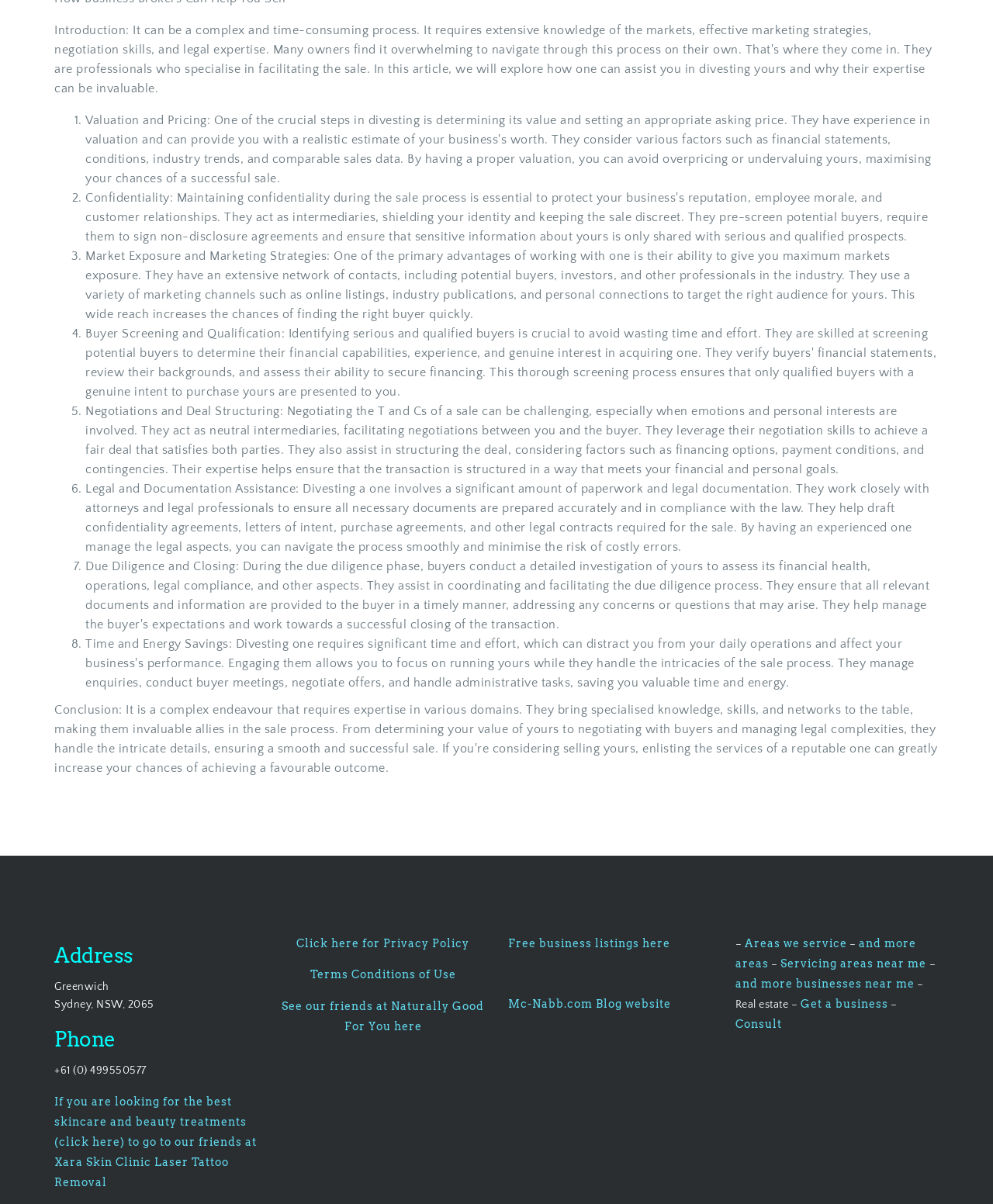What is the role of a business broker in negotiations?
Please provide a single word or phrase in response based on the screenshot.

Neutral intermediary